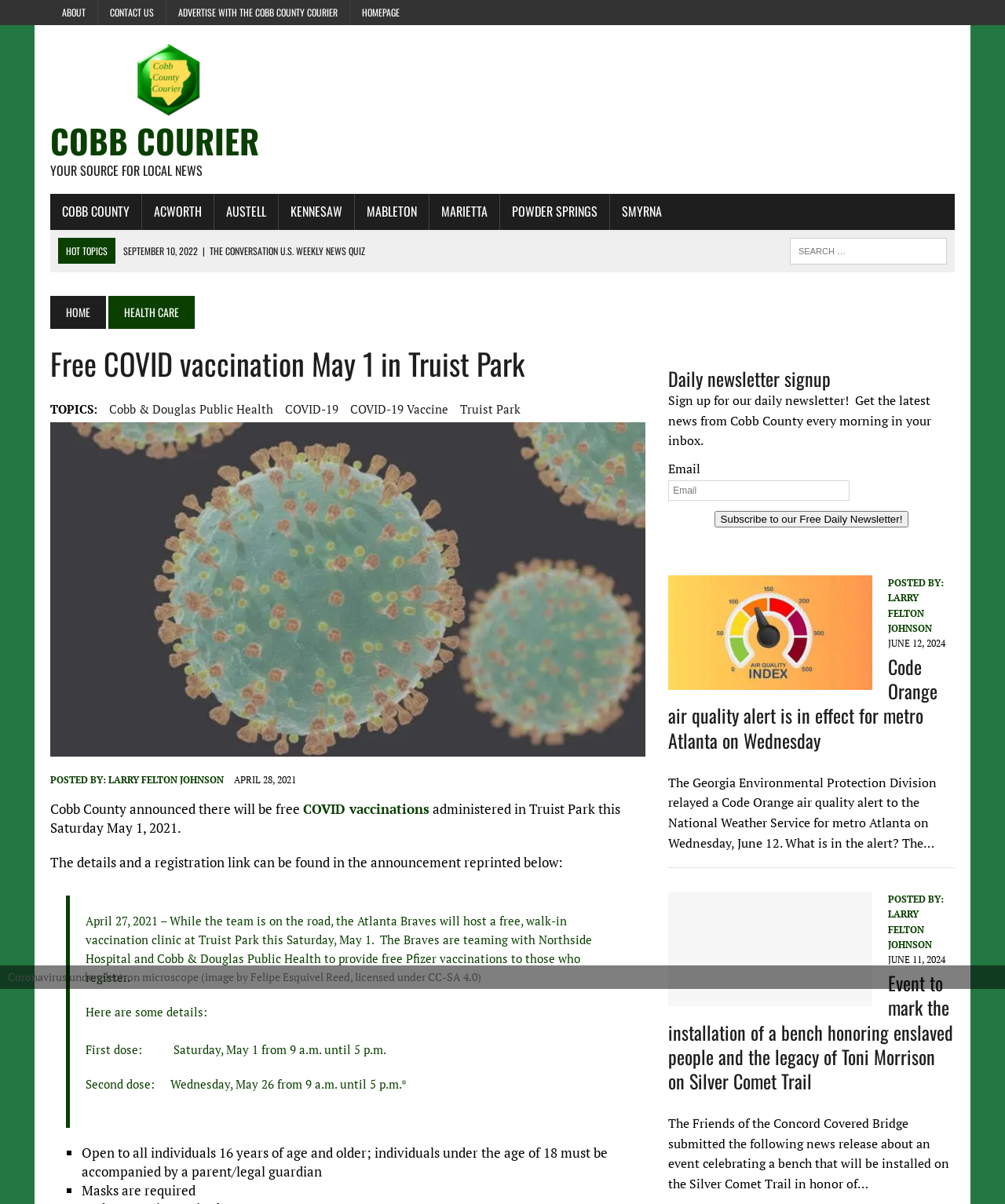Find the bounding box coordinates of the element to click in order to complete the given instruction: "Click the 'ABOUT US' link."

None